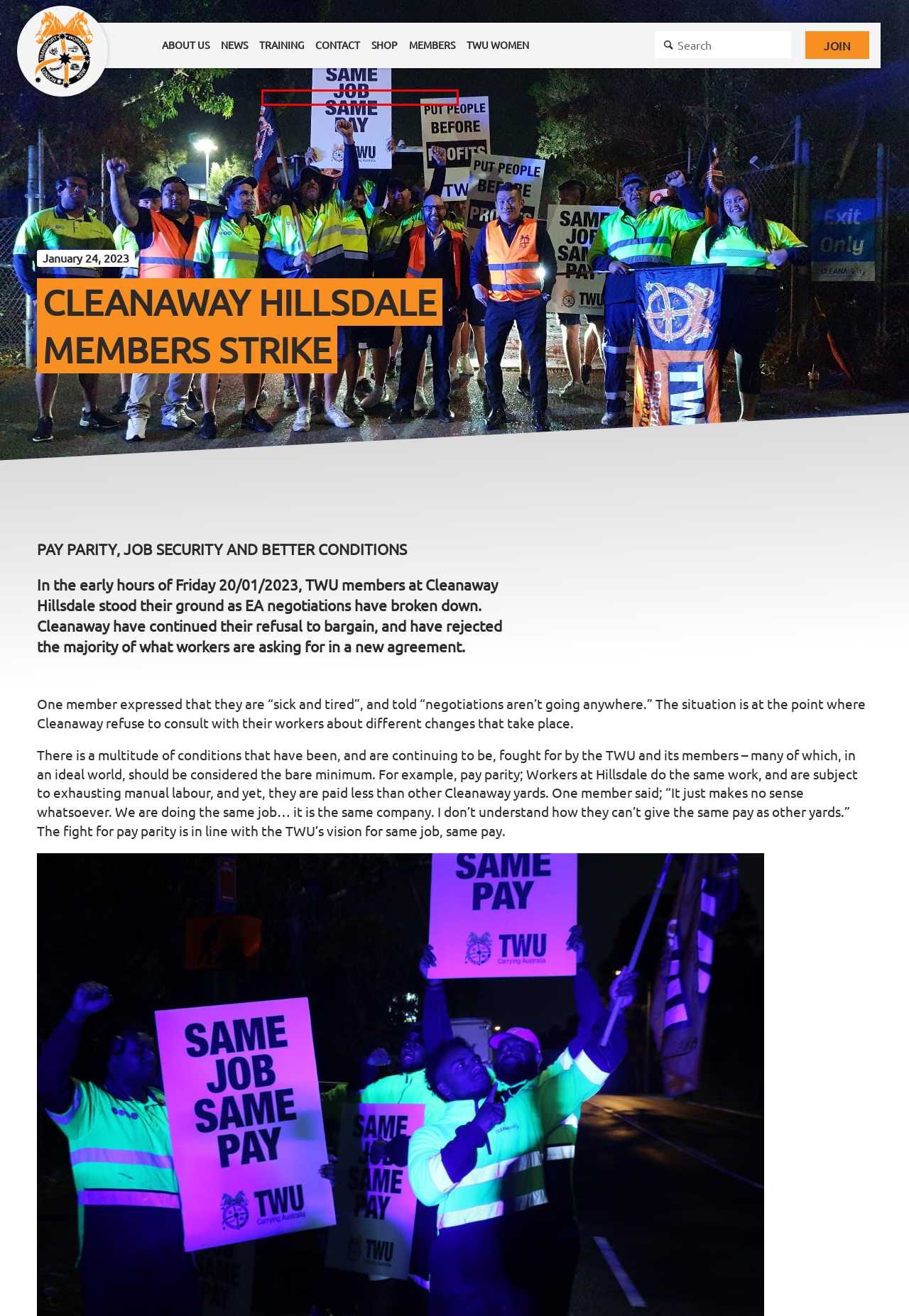Examine the screenshot of a webpage with a red bounding box around a UI element. Select the most accurate webpage description that corresponds to the new page after clicking the highlighted element. Here are the choices:
A. Join the TWU – TWUNSW Members Portal
B. Our Leadership - Transport Workers’ Union NSW
C. Get Help - Transport Workers’ Union NSW
D. Press Releases Archive - Transport Workers’ Union NSW
E. Why you should join the TWU - Transport Workers’ Union NSW
F. Journal - Transport Workers’ Union NSW
G. HSR Training - Transport Workers’ Union NSW
H. Member Rewards - Transport Workers’ Union NSW

G